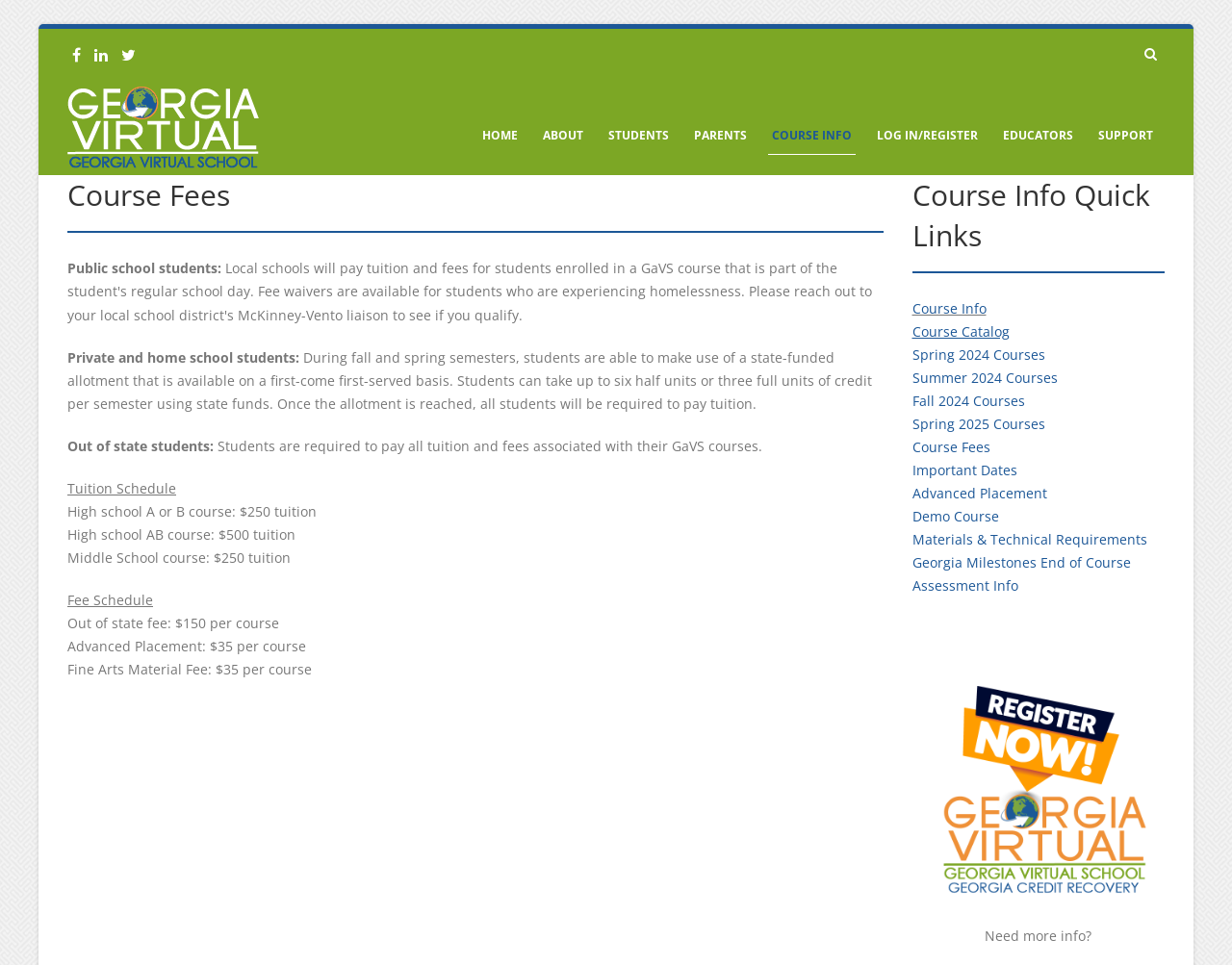Kindly determine the bounding box coordinates of the area that needs to be clicked to fulfill this instruction: "Click the 'Register for classes now' button".

[0.74, 0.81, 0.959, 0.829]